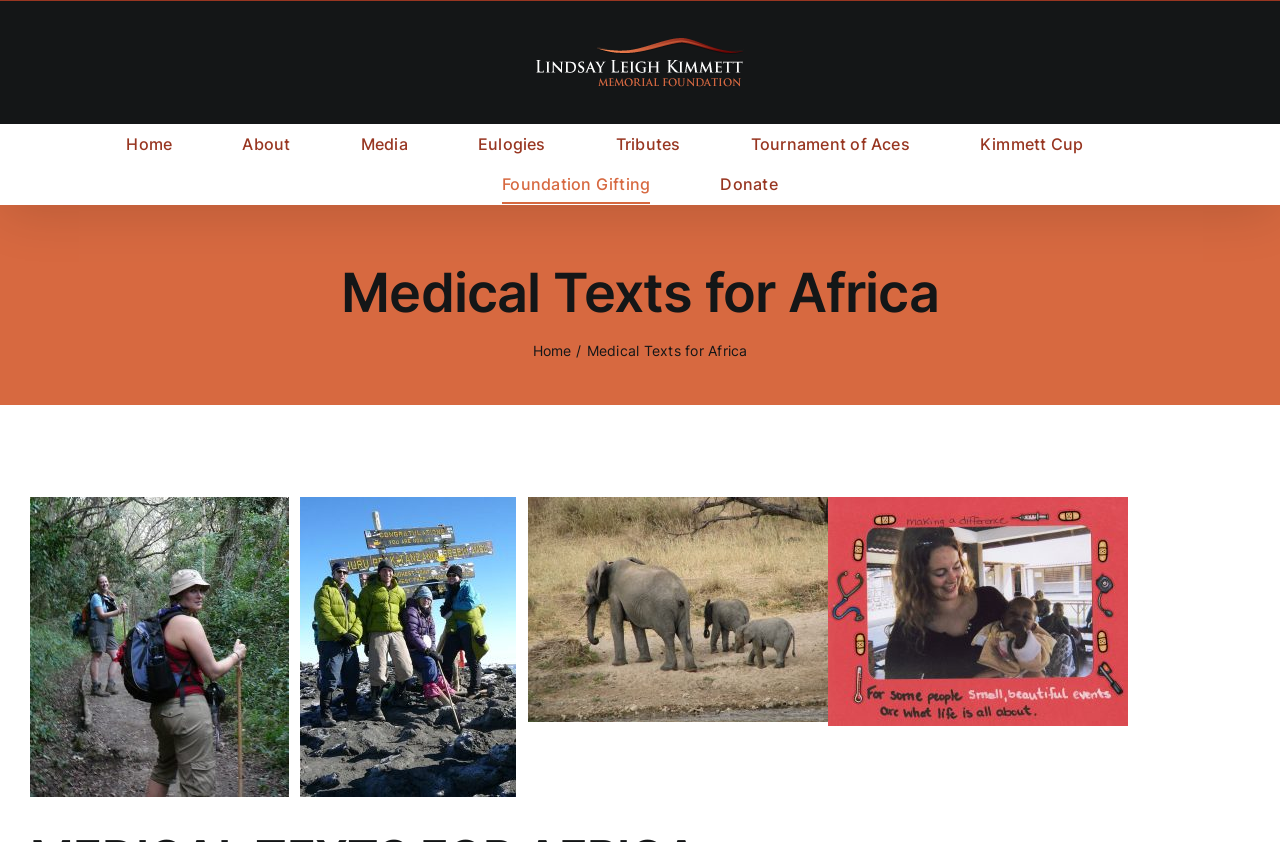How many main menu items are there?
Answer with a single word or short phrase according to what you see in the image.

8